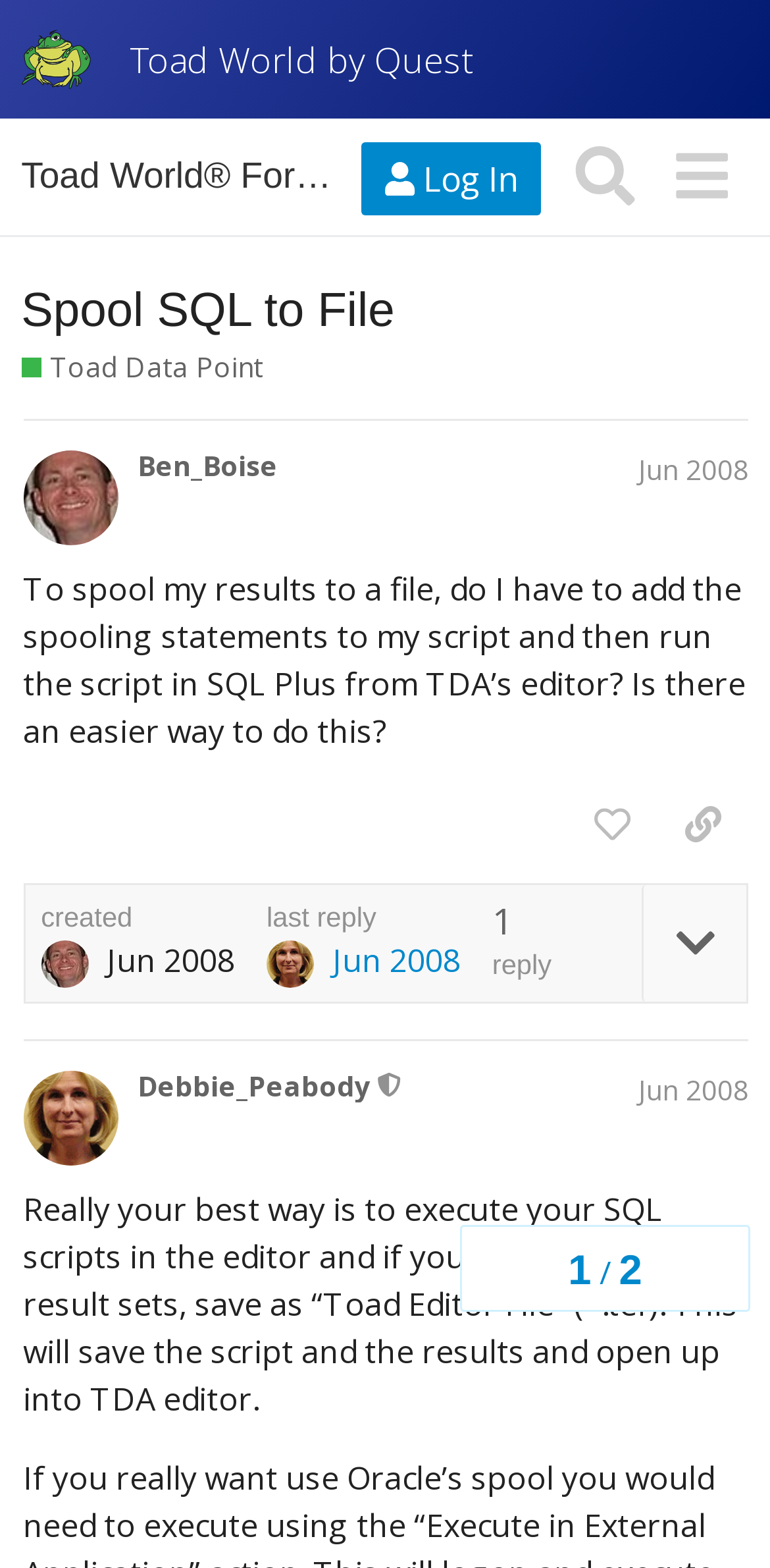Could you provide the bounding box coordinates for the portion of the screen to click to complete this instruction: "Search for topics"?

[0.724, 0.082, 0.848, 0.143]